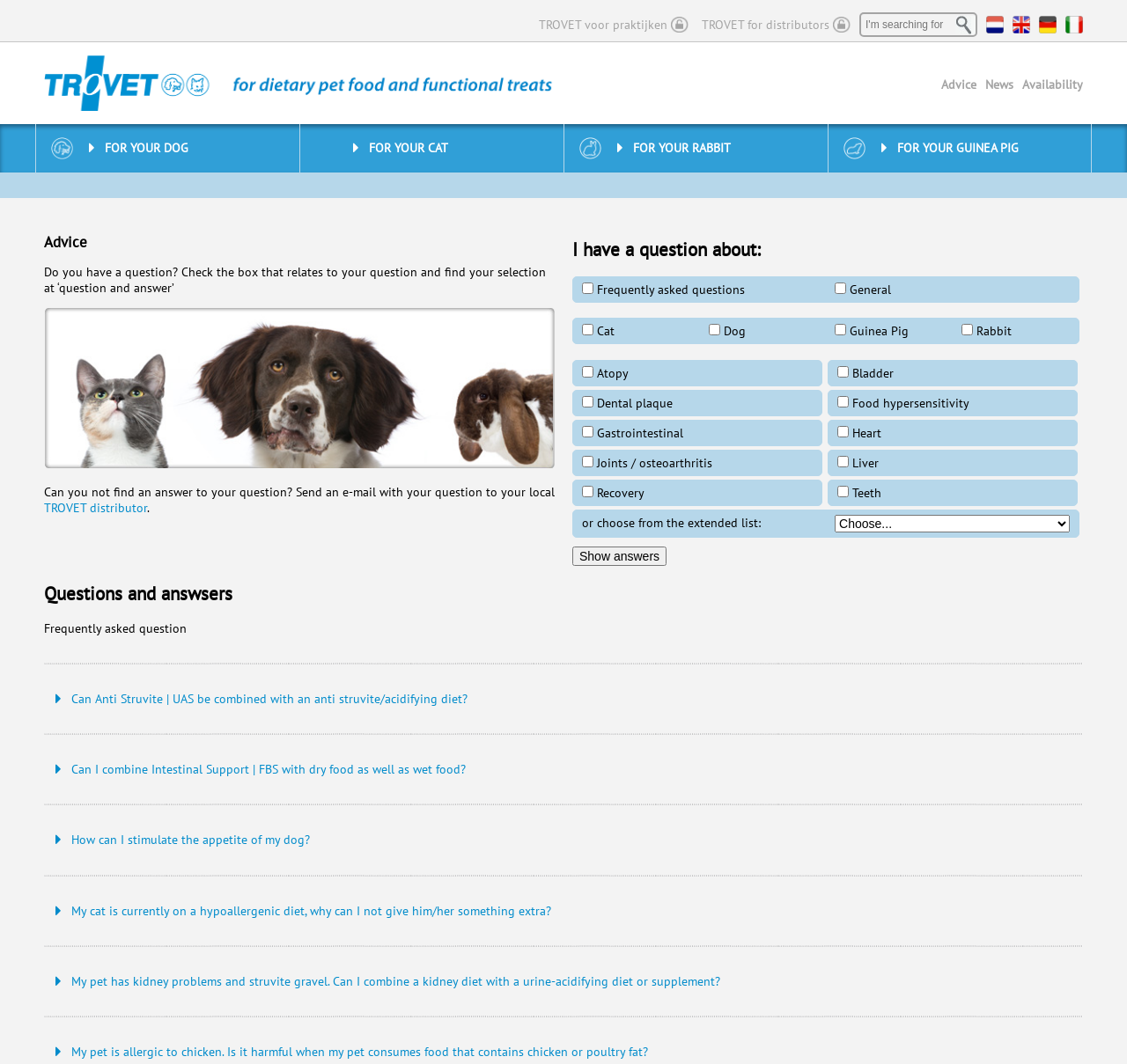Consider the image and give a detailed and elaborate answer to the question: 
What type of information is provided on the webpage?

The webpage provides advice and information related to pet health, including answers to frequently asked questions about pet care and health. The webpage appears to be focused on providing helpful information to pet owners who have questions about their pets' health.